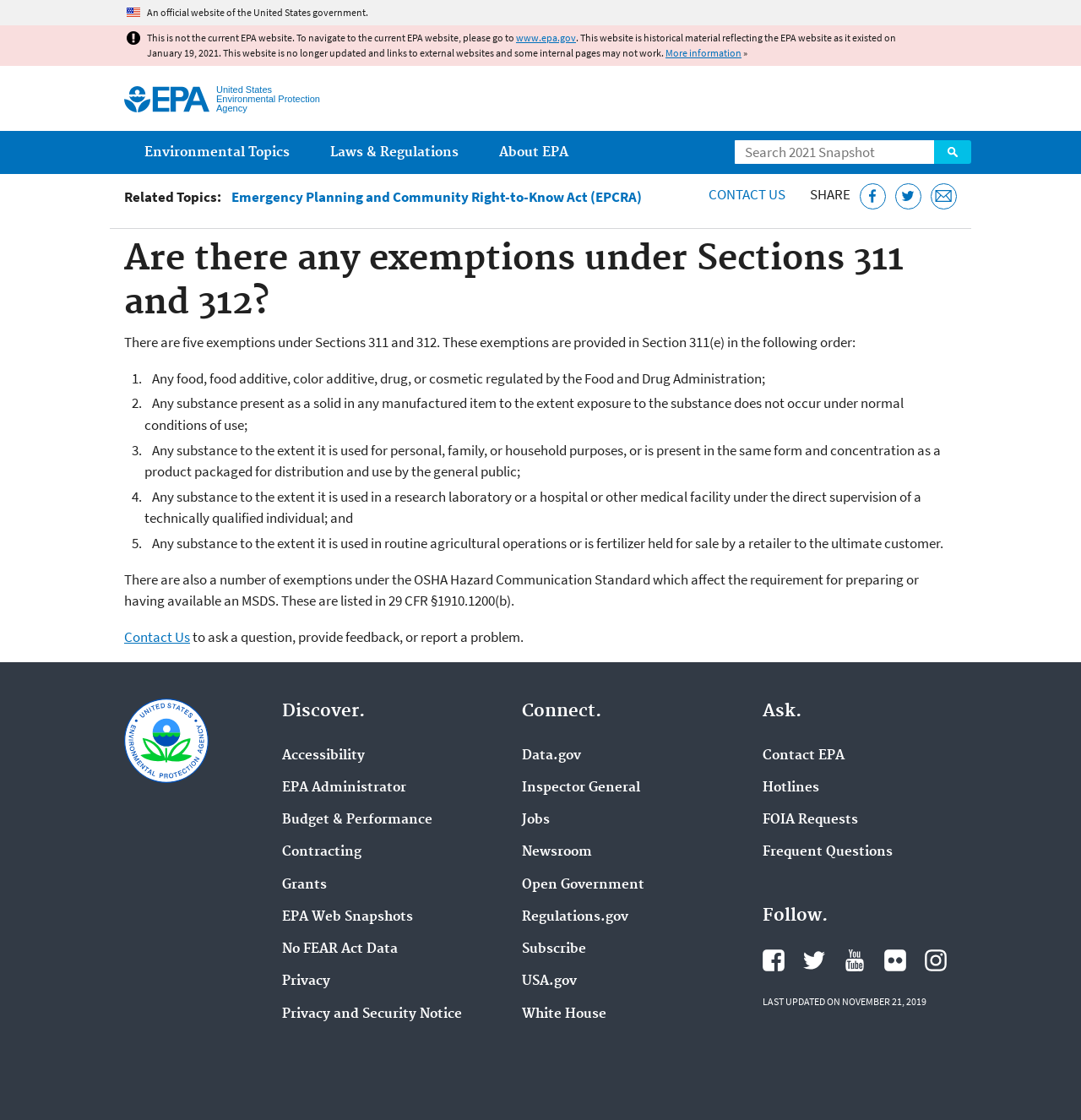Give a comprehensive overview of the webpage, including key elements.

This webpage is from the United States Environmental Protection Agency (EPA) and is a historical material reflecting the EPA website as it existed on January 19, 2021. At the top of the page, there is a link to jump to the main content and a notification that this website is no longer updated and links to external websites and some internal pages may not work.

The main content of the page is divided into several sections. On the top left, there is a search bar with a search button next to it. Below the search bar, there is a main menu with three categories: Environmental Topics, Laws & Regulations, and About EPA. Each category has several subtopics, including links to Air, Bed Bugs, Chemicals and Toxics, and more under Environmental Topics; links to By Business Sector, By Topic, Compliance, and more under Laws & Regulations; and links to EPA Administrator, Current Leadership, Organization Chart, and more under About EPA.

The main article on the page is titled "Are there any exemptions under Sections 311 and 312?" and discusses five exemptions under these sections. The exemptions are listed in a numbered format, with each exemption described in detail. The article also mentions that there are additional exemptions under the OSHA Hazard Communication Standard.

On the right side of the page, there are links to share the page on Facebook, Twitter, or via email, as well as a link to contact the EPA. At the bottom of the page, there are additional links to Accessibility, EPA Administrator, Budget & Performance, Contracting, and Grants.

Overall, the webpage provides information on exemptions under Sections 311 and 312 of the Emergency Planning and Community Right-to-Know Act (EPCRA) and offers various resources and links to related topics.